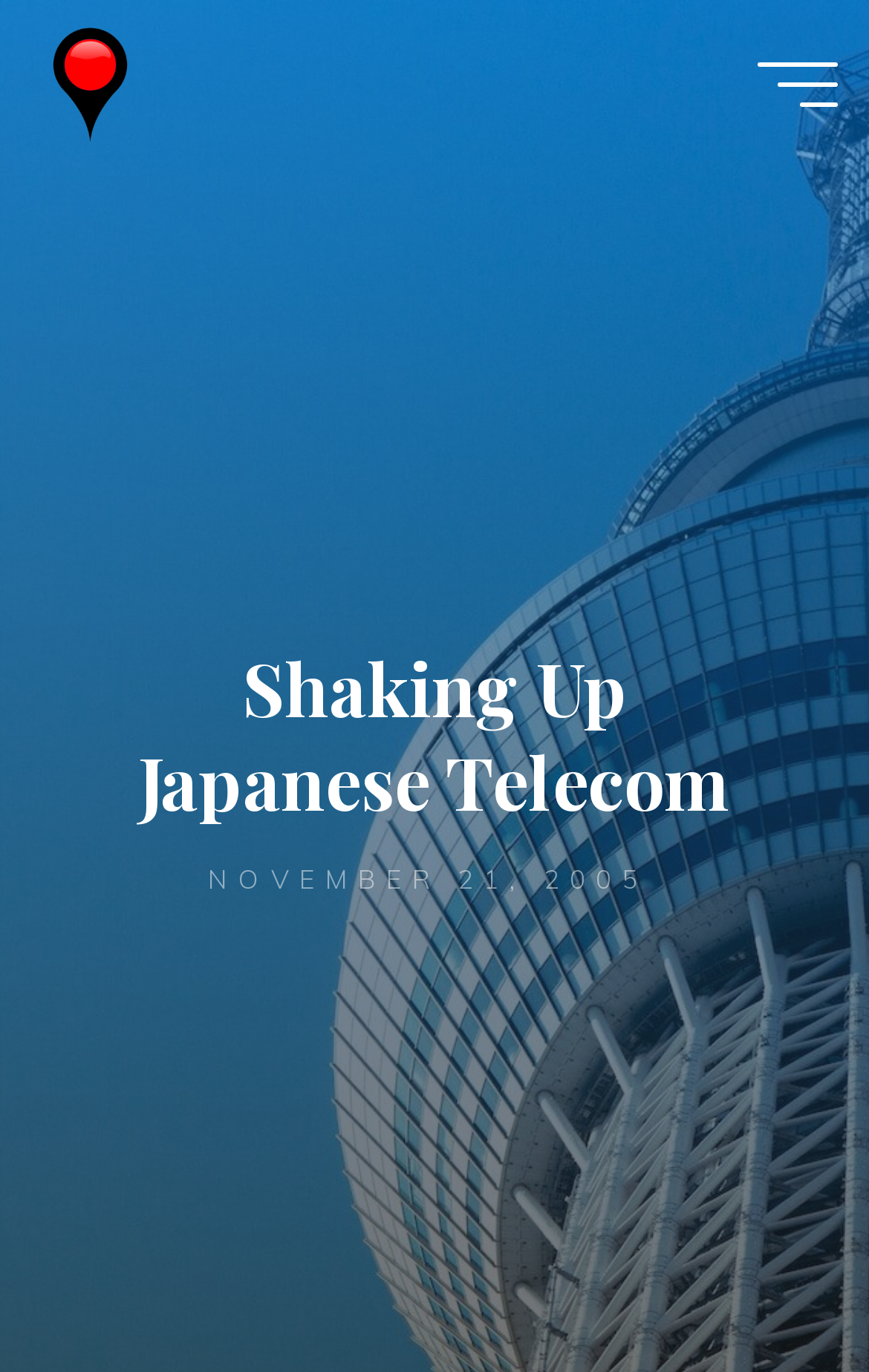Please provide a detailed answer to the question below by examining the image:
When was the article published?

The publication date of the article can be found in the time element, which contains the StaticText element with the text 'NOVEMBER 21, 2005'.